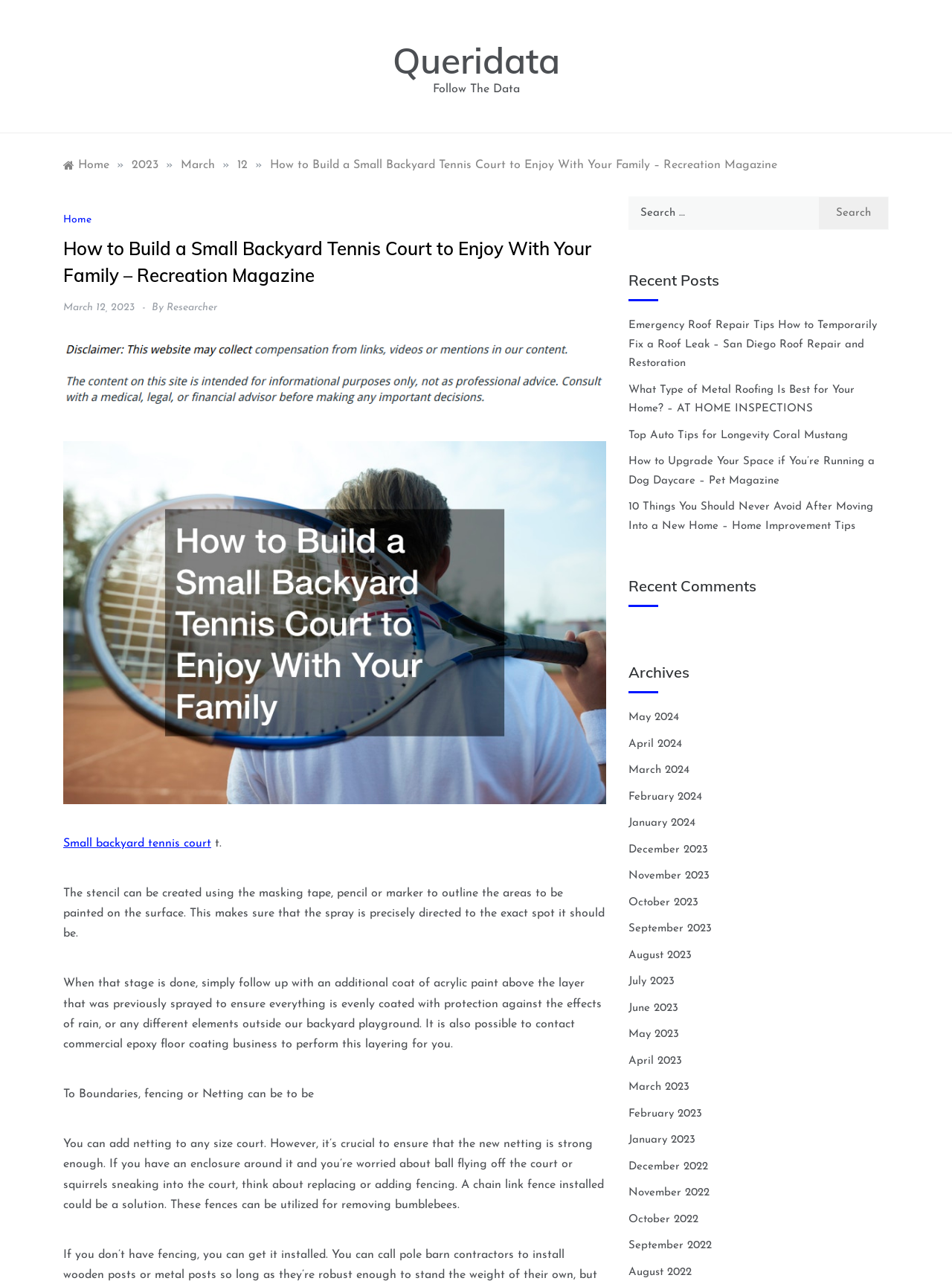Specify the bounding box coordinates of the element's area that should be clicked to execute the given instruction: "Check recent posts". The coordinates should be four float numbers between 0 and 1, i.e., [left, top, right, bottom].

[0.66, 0.203, 0.934, 0.235]